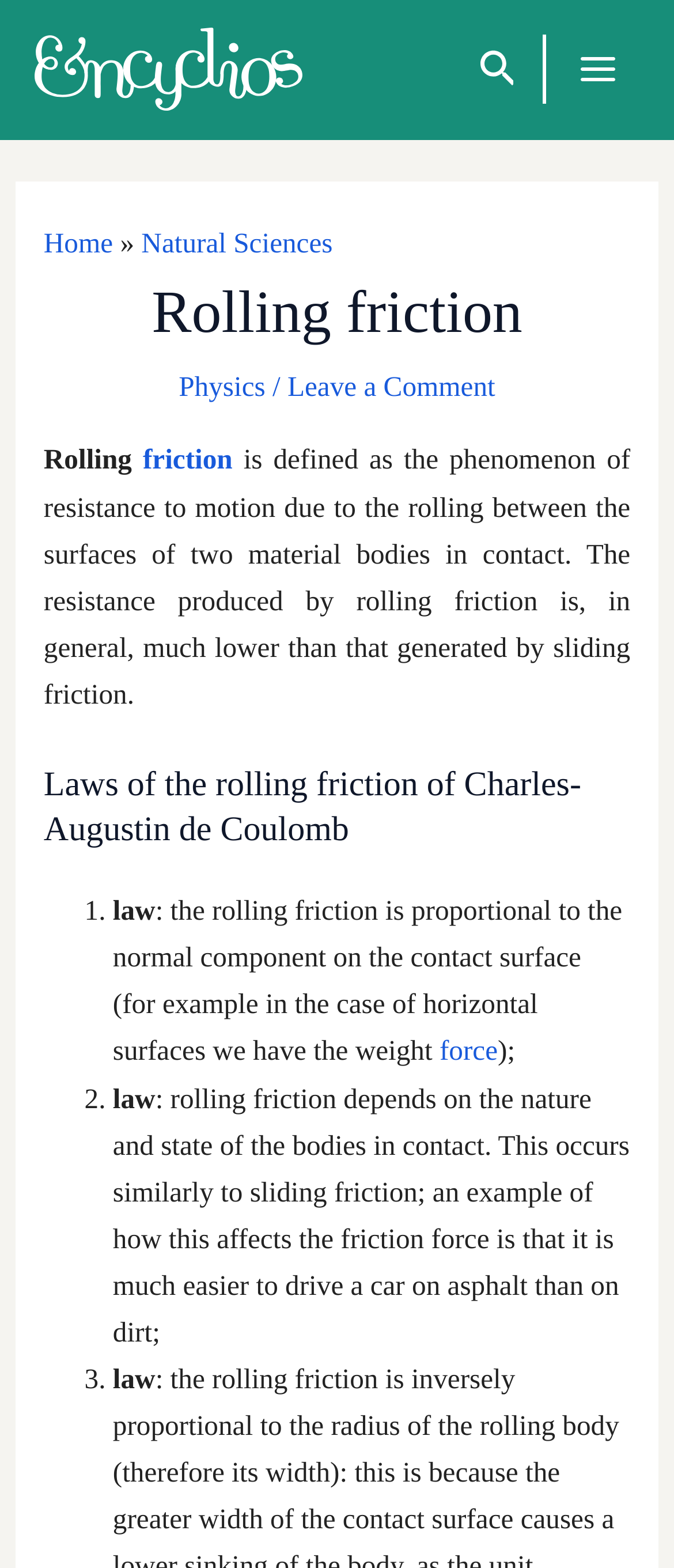Locate the bounding box coordinates of the area to click to fulfill this instruction: "Go to Home page". The bounding box should be presented as four float numbers between 0 and 1, in the order [left, top, right, bottom].

[0.065, 0.144, 0.168, 0.165]